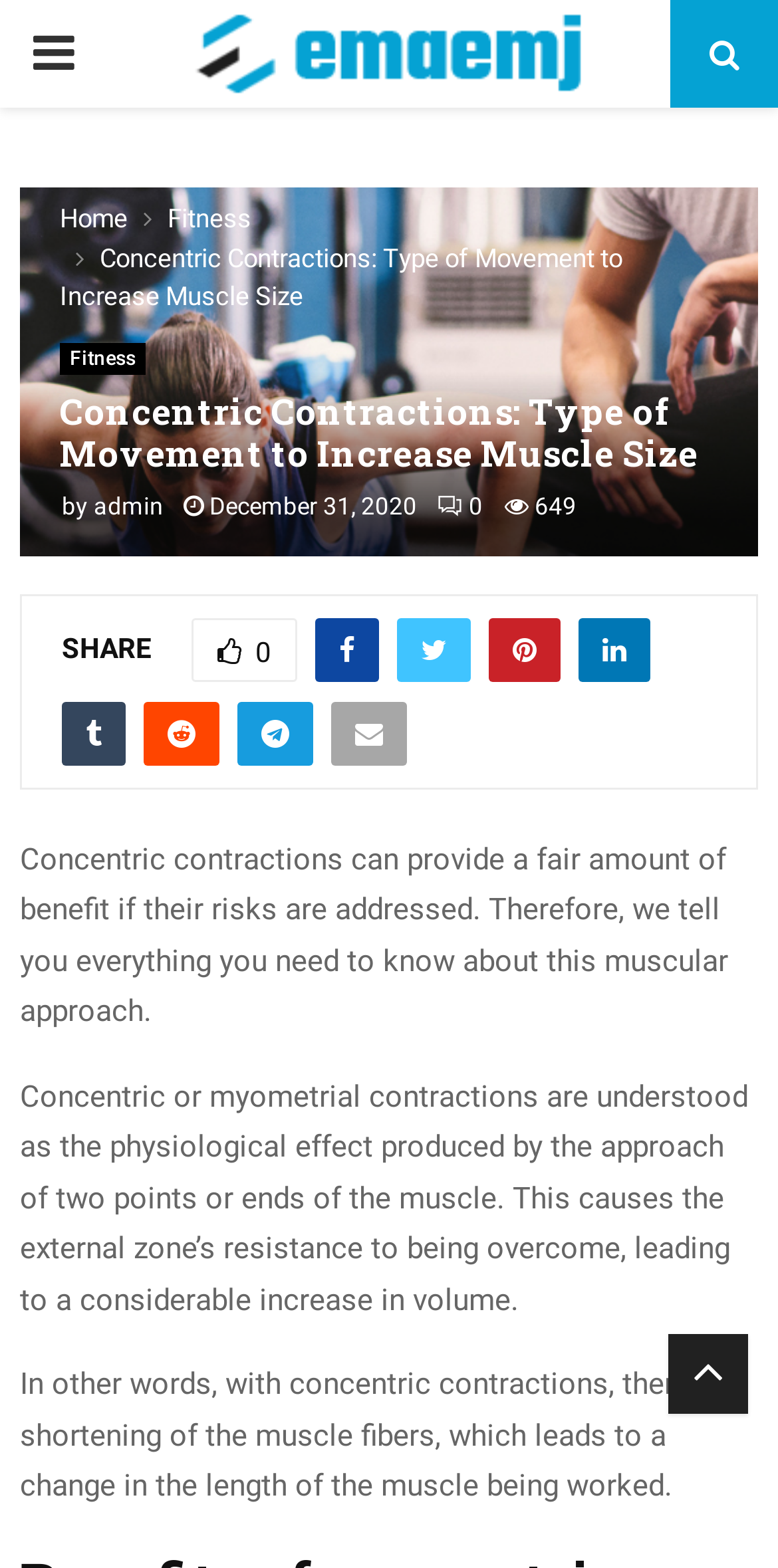Can you specify the bounding box coordinates of the area that needs to be clicked to fulfill the following instruction: "Go to the home page"?

[0.077, 0.13, 0.164, 0.149]